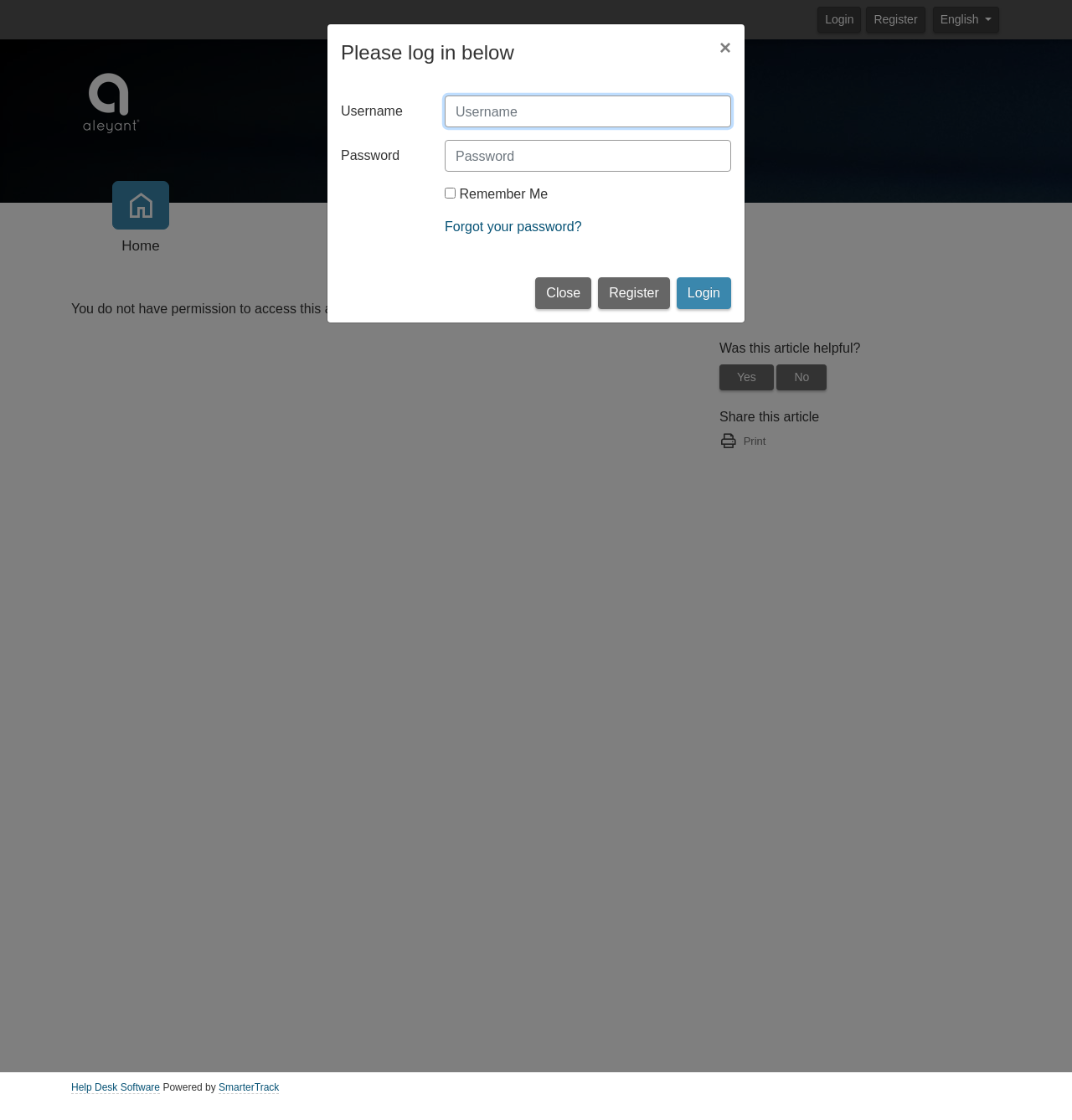Locate the bounding box coordinates of the area to click to fulfill this instruction: "Register for an account". The bounding box should be presented as four float numbers between 0 and 1, in the order [left, top, right, bottom].

[0.808, 0.006, 0.863, 0.029]